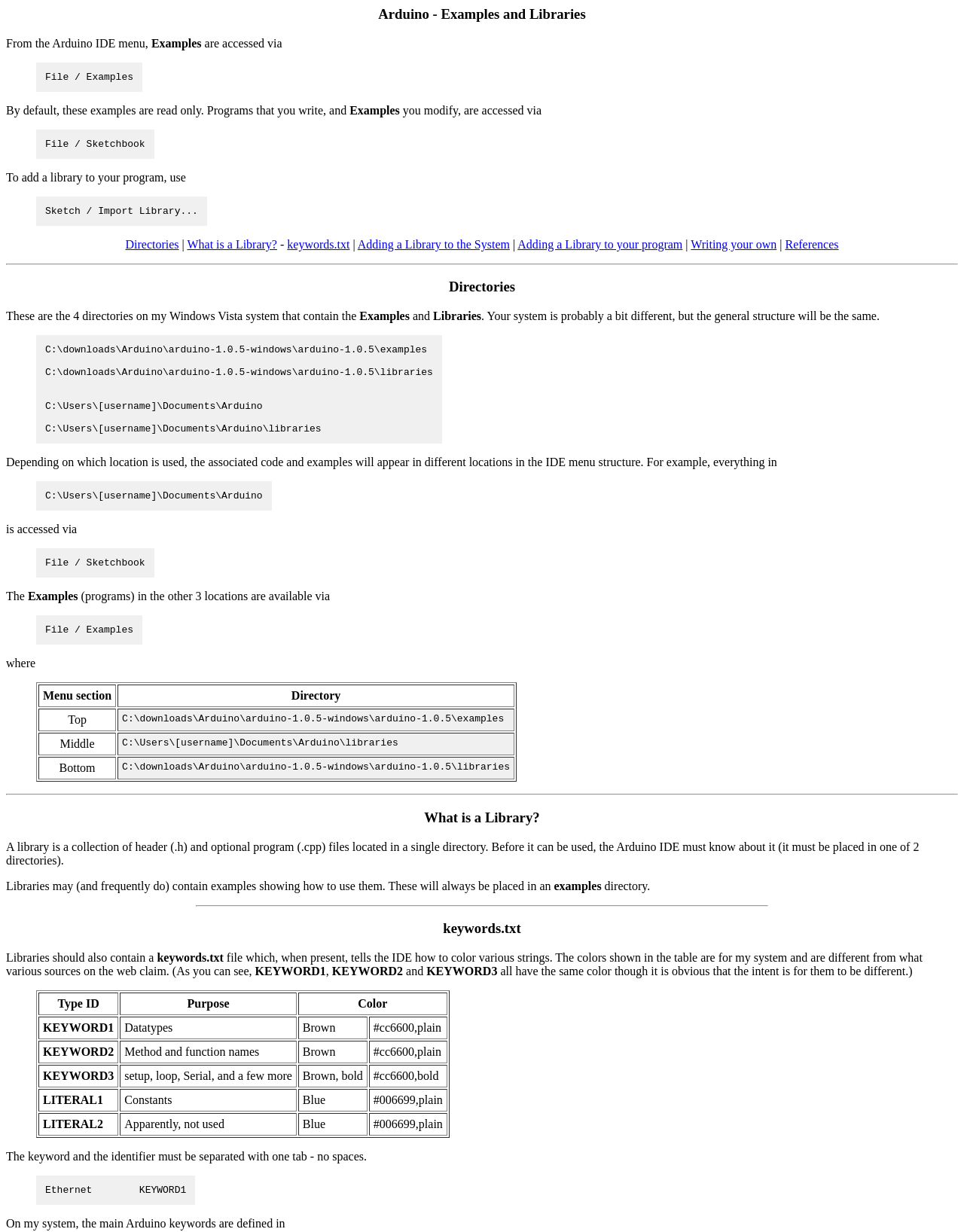Write a detailed summary of the webpage.

The webpage is about Arduino development, specifically focusing on examples and libraries. At the top, there is a heading "Arduino - Examples and Libraries" followed by a brief introduction explaining how to access examples and libraries from the Arduino IDE menu.

Below the introduction, there are three tables with layout rows and cells, each containing text related to file paths and menu options. The first table has a cell with the text "File / Examples", the second table has a cell with the text "File / Sketchbook", and the third table has a cell with the text "Sketch / Import Library...".

Following the tables, there are several links to related topics, including "Directories", "What is a Library?", "keywords.txt", and others. These links are separated by vertical lines and are positioned horizontally across the page.

The next section of the page is dedicated to explaining the concept of directories, with a heading "Directories" and a paragraph of text describing the four directories on a Windows Vista system that contain examples and libraries. Below this, there is another table with layout rows and cells, containing file paths and descriptions.

The page then explains how the location of examples and libraries affects their appearance in the IDE menu structure, with several paragraphs of text and another table with layout rows and cells.

Further down the page, there is a section with a heading "What is a Library?" that explains the concept of a library in Arduino development. This section includes a paragraph of text and a table with columns for "Menu section" and "Directory".

The final section of the page has a heading "keywords.txt" and explains the purpose of this file in Arduino libraries, with a paragraph of text and a mention of how the file affects the coloring of strings in the IDE.